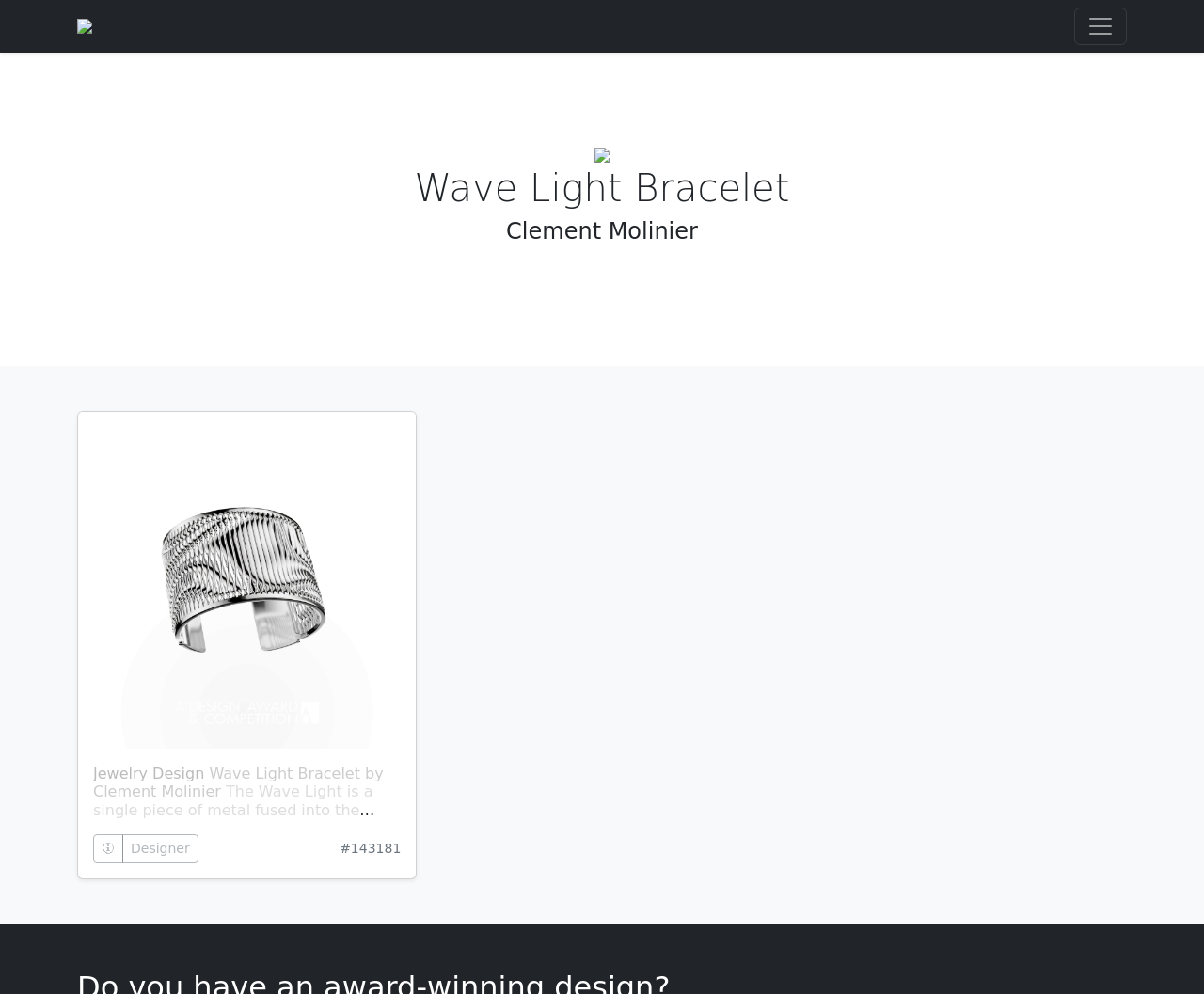From the webpage screenshot, predict the bounding box coordinates (top-left x, top-left y, bottom-right x, bottom-right y) for the UI element described here: 🛈

[0.077, 0.839, 0.102, 0.868]